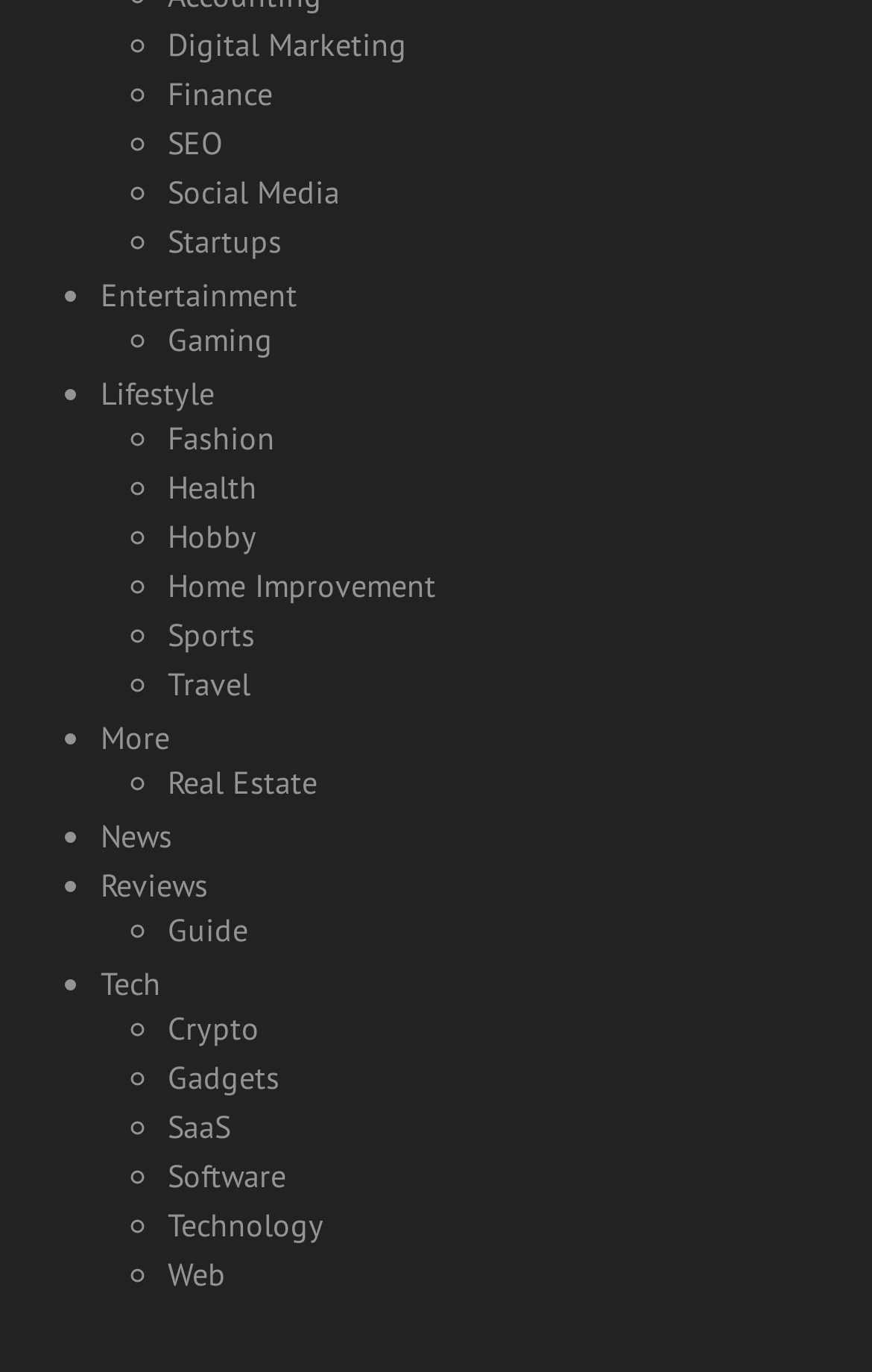How many categories use a '•' list marker?
Look at the image and construct a detailed response to the question.

I examined the list of categories and found that 5 of them use a '•' list marker, including 'Entertainment', 'Lifestyle', 'News', 'Reviews', and 'Tech'.